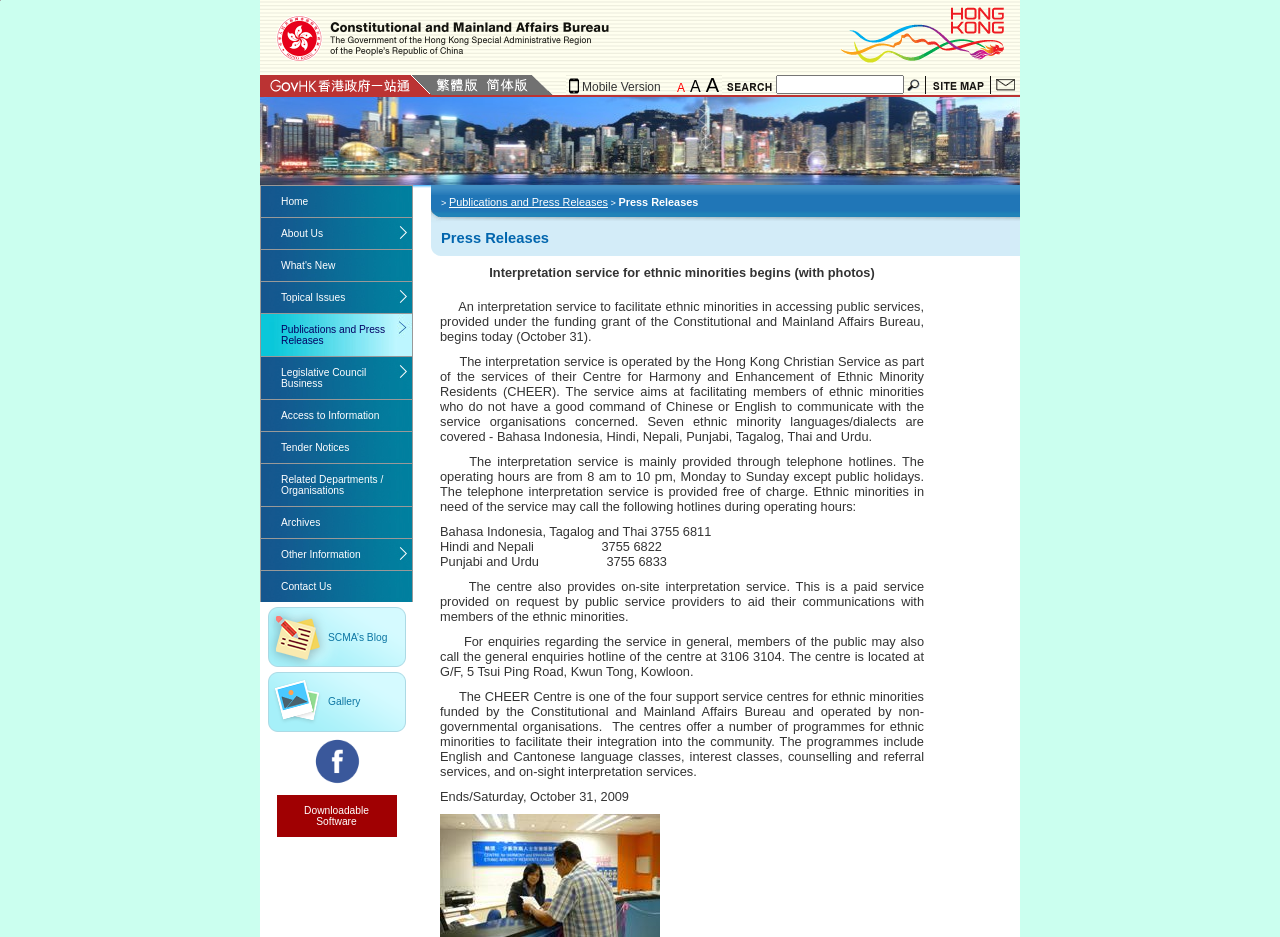How many language options are available on the webpage?
Please provide a comprehensive answer based on the visual information in the image.

I found a section on the webpage that provides links to different language versions of the website. There are three options: Traditional Chinese, Simplified Chinese, and English. This suggests that the website is available in multiple languages.